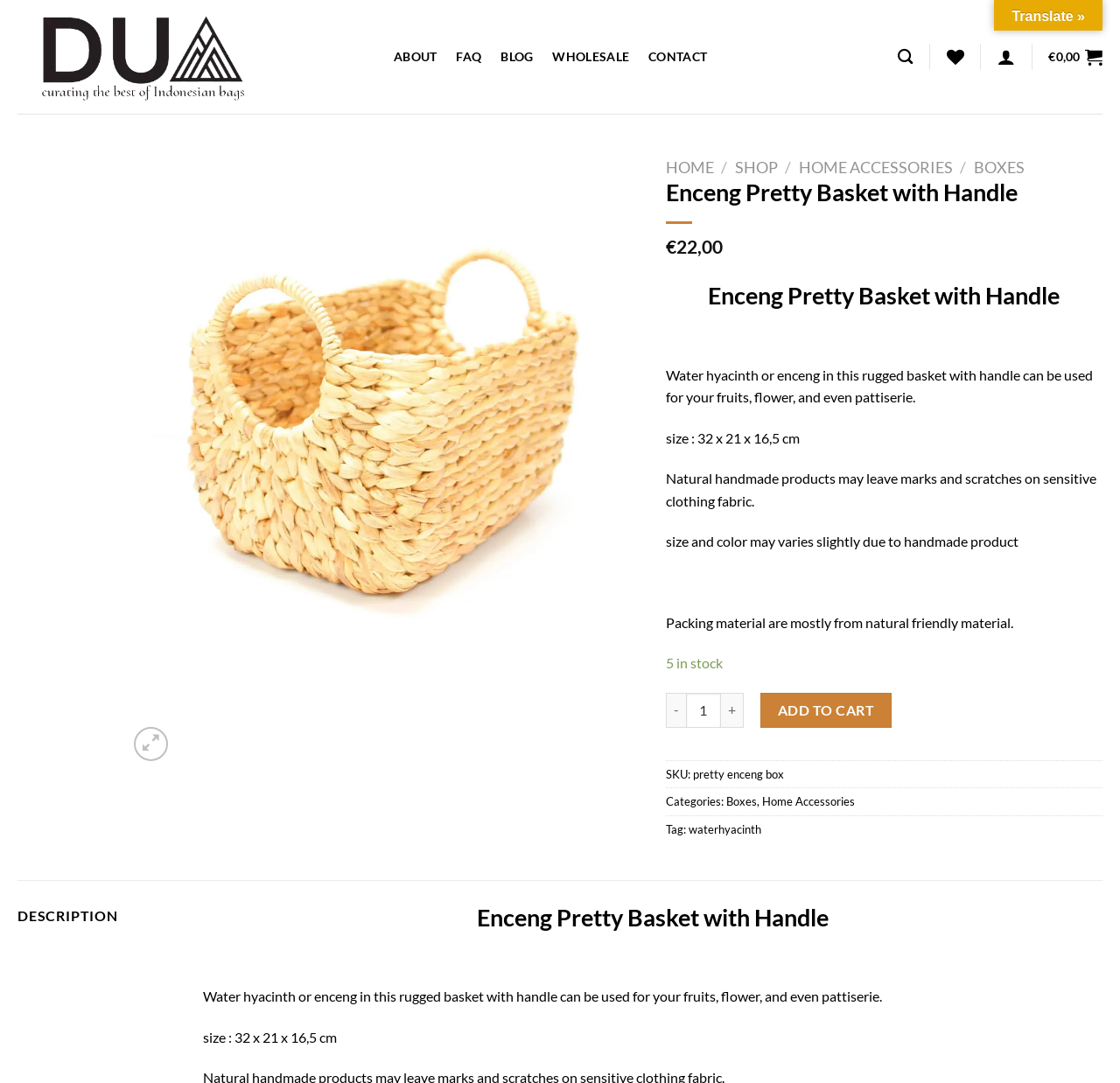Locate the bounding box coordinates of the area where you should click to accomplish the instruction: "Increase product quantity".

[0.644, 0.639, 0.664, 0.672]